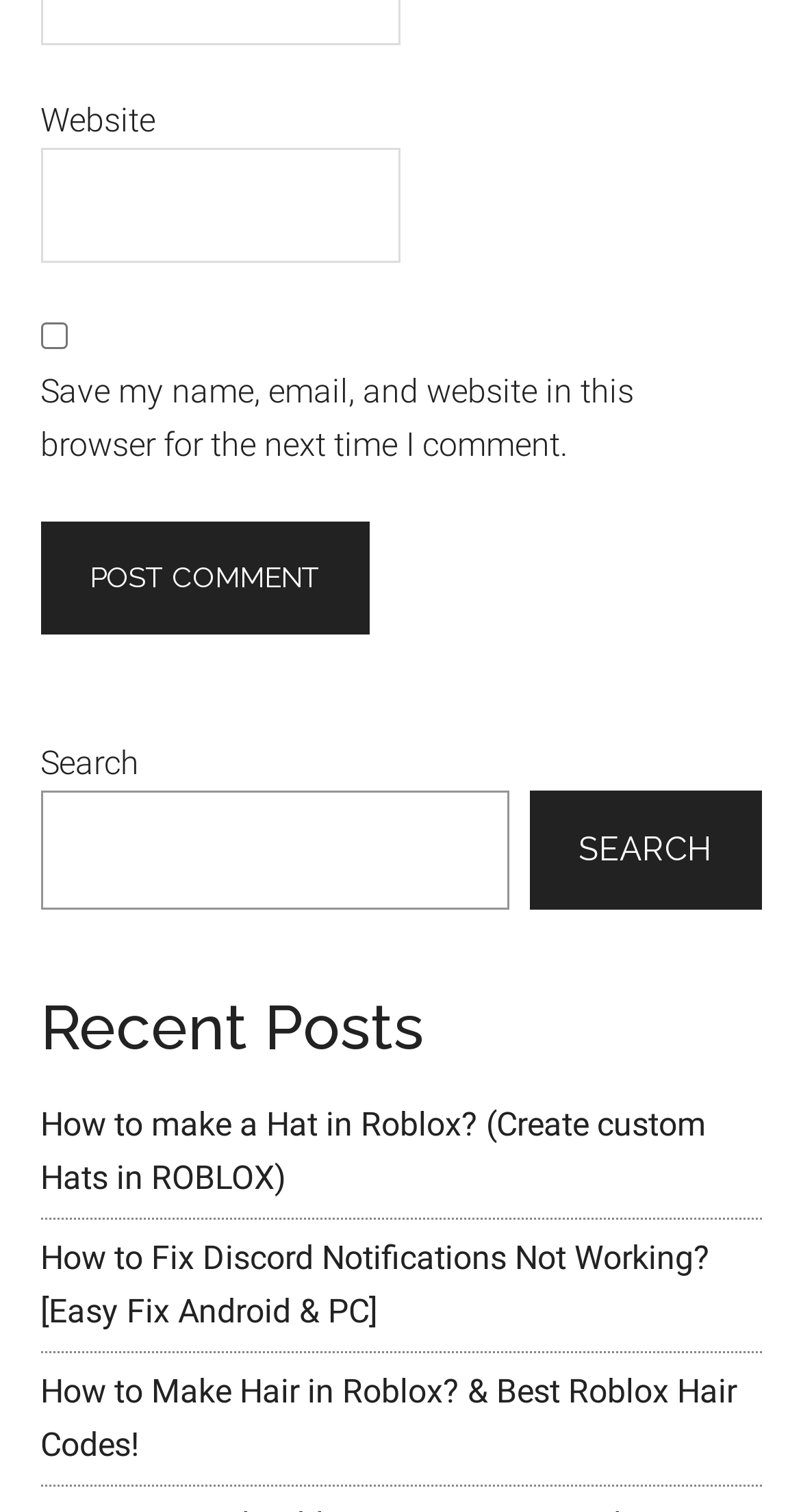Locate the bounding box coordinates of the element that needs to be clicked to carry out the instruction: "Enter website". The coordinates should be given as four float numbers ranging from 0 to 1, i.e., [left, top, right, bottom].

[0.05, 0.097, 0.5, 0.174]